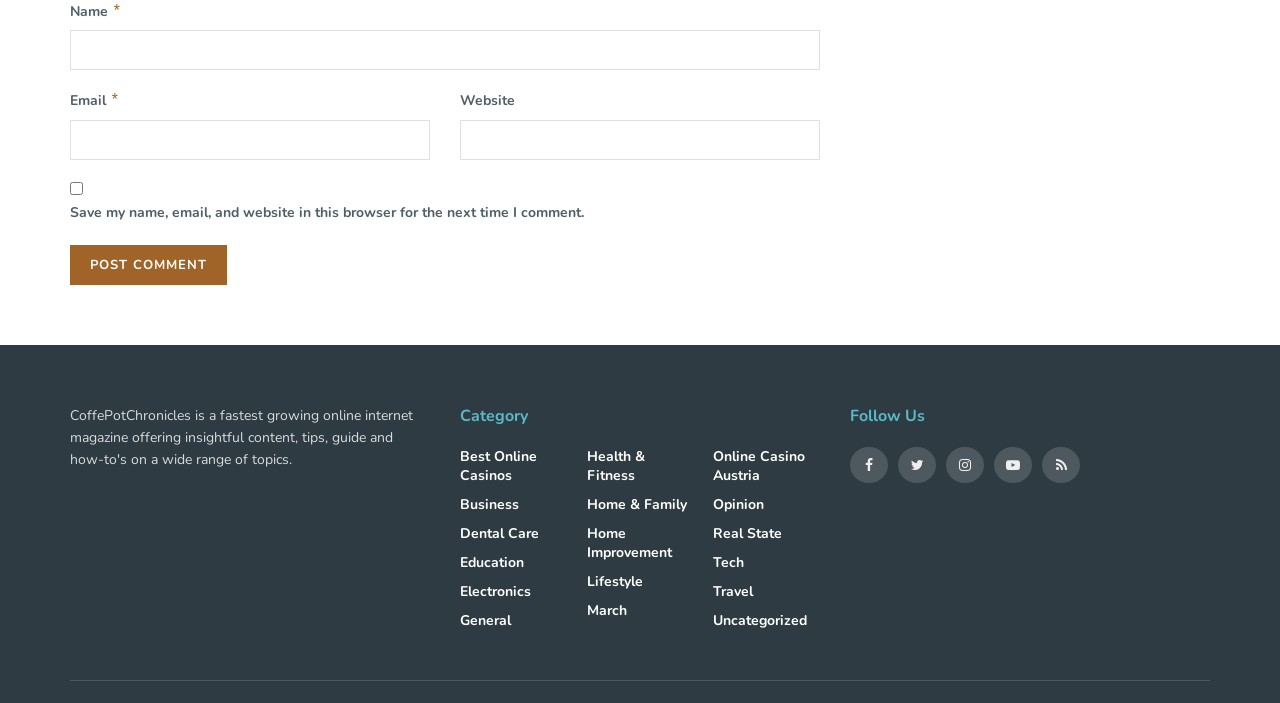What is the label of the first textbox?
Using the visual information, answer the question in a single word or phrase.

Name *